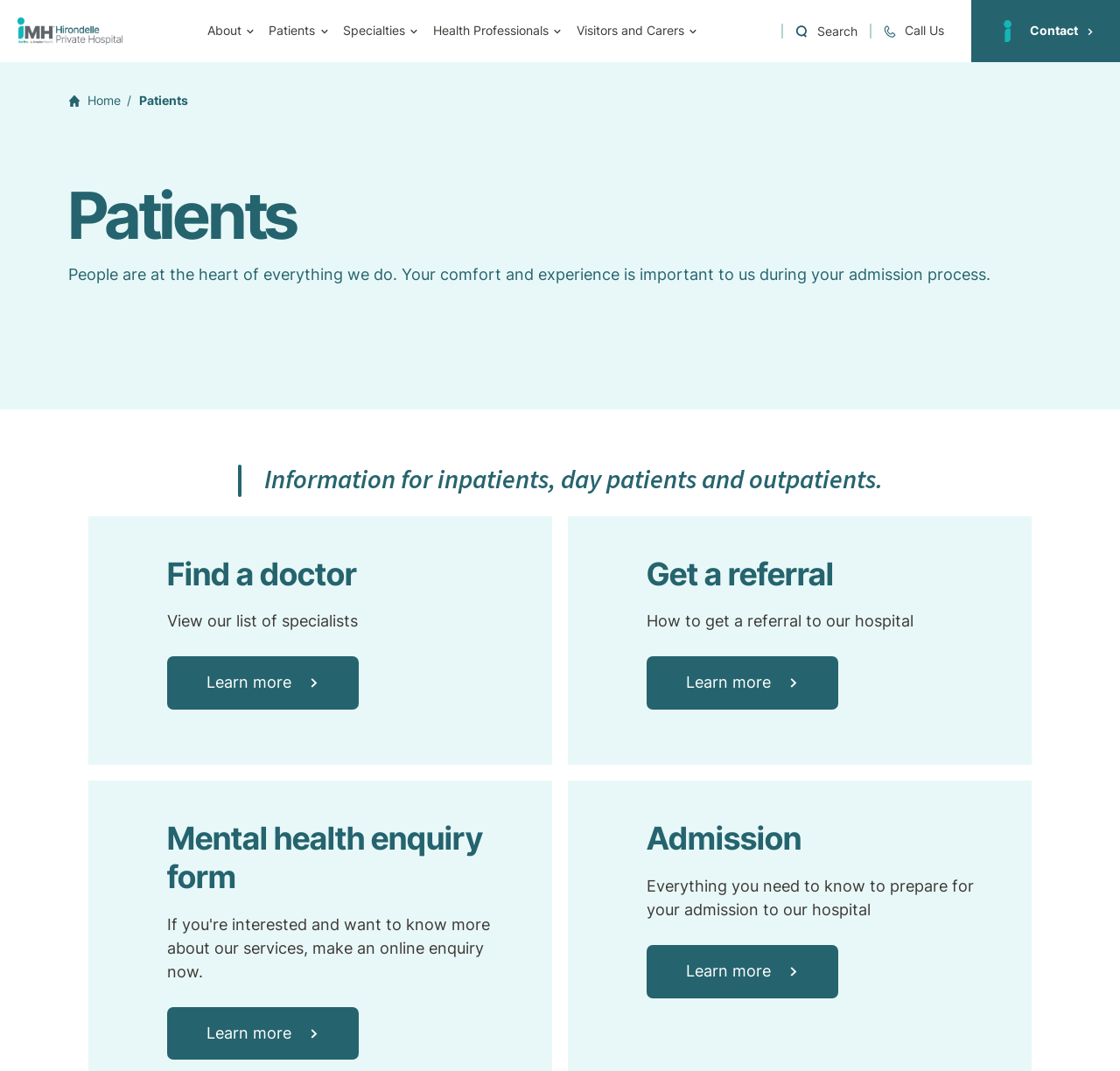Please determine the bounding box coordinates of the element to click on in order to accomplish the following task: "Learn more about admission". Ensure the coordinates are four float numbers ranging from 0 to 1, i.e., [left, top, right, bottom].

[0.577, 0.882, 0.748, 0.932]